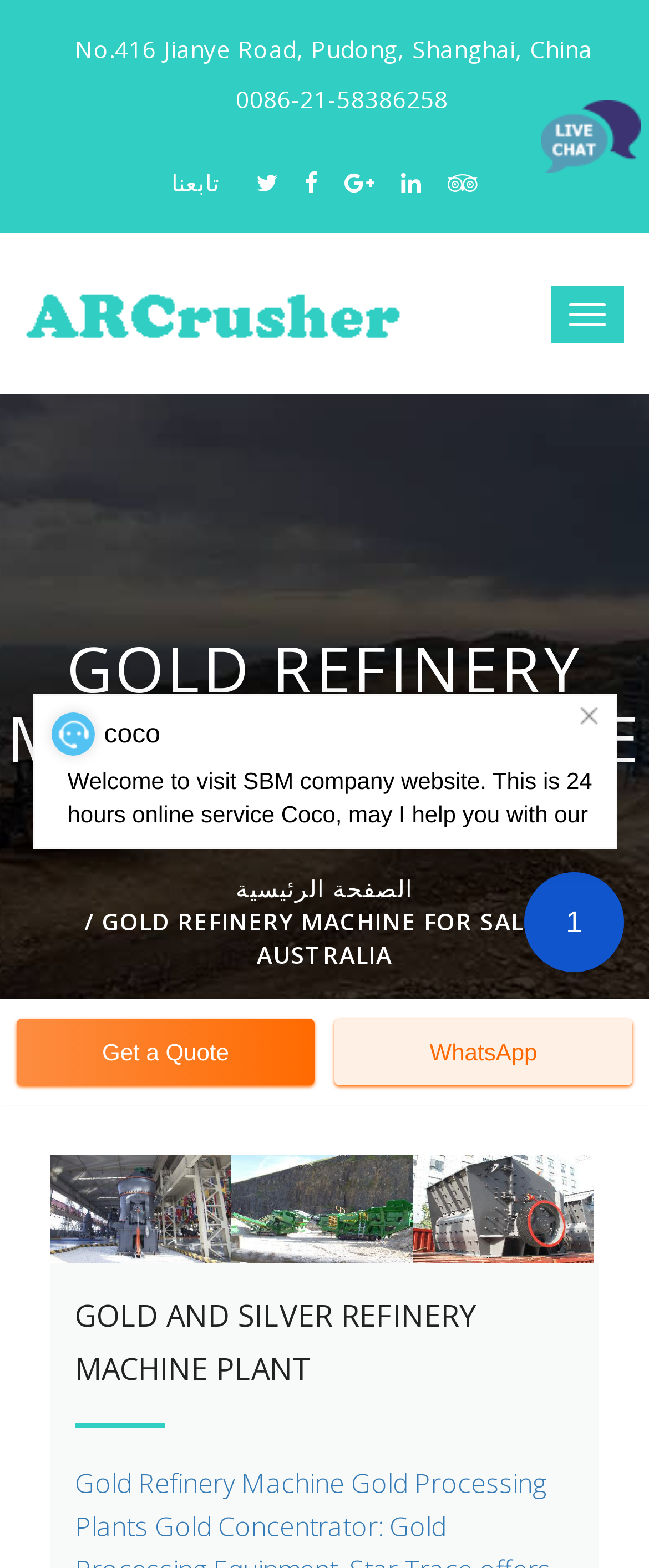Identify the bounding box for the described UI element. Provide the coordinates in (top-left x, top-left y, bottom-right x, bottom-right y) format with values ranging from 0 to 1: parent_node: تبديل التنقل title="Logo1"

[0.038, 0.149, 0.621, 0.252]